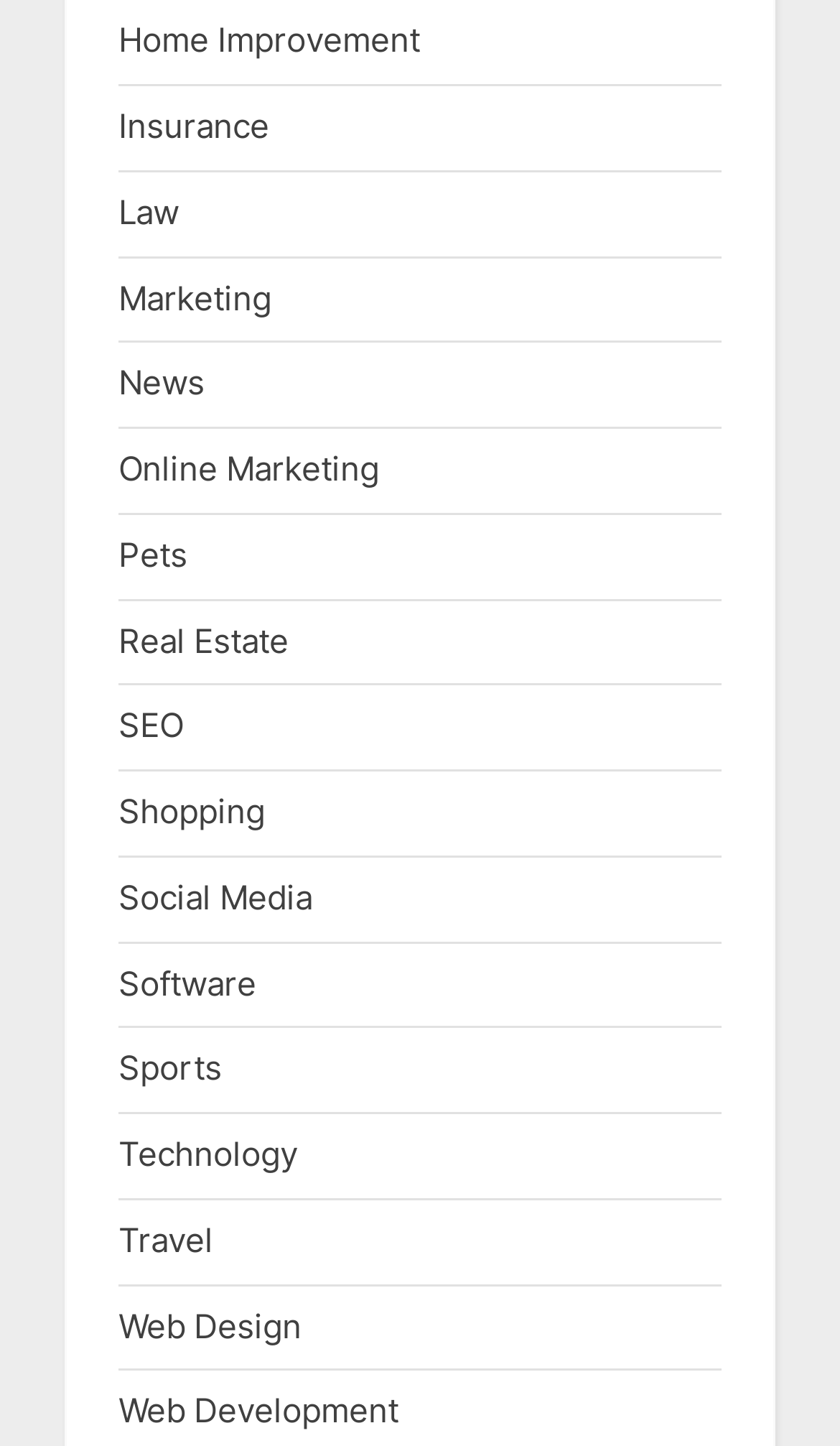Locate the bounding box coordinates of the area that needs to be clicked to fulfill the following instruction: "Explore the Law section". The coordinates should be in the format of four float numbers between 0 and 1, namely [left, top, right, bottom].

[0.141, 0.132, 0.213, 0.161]